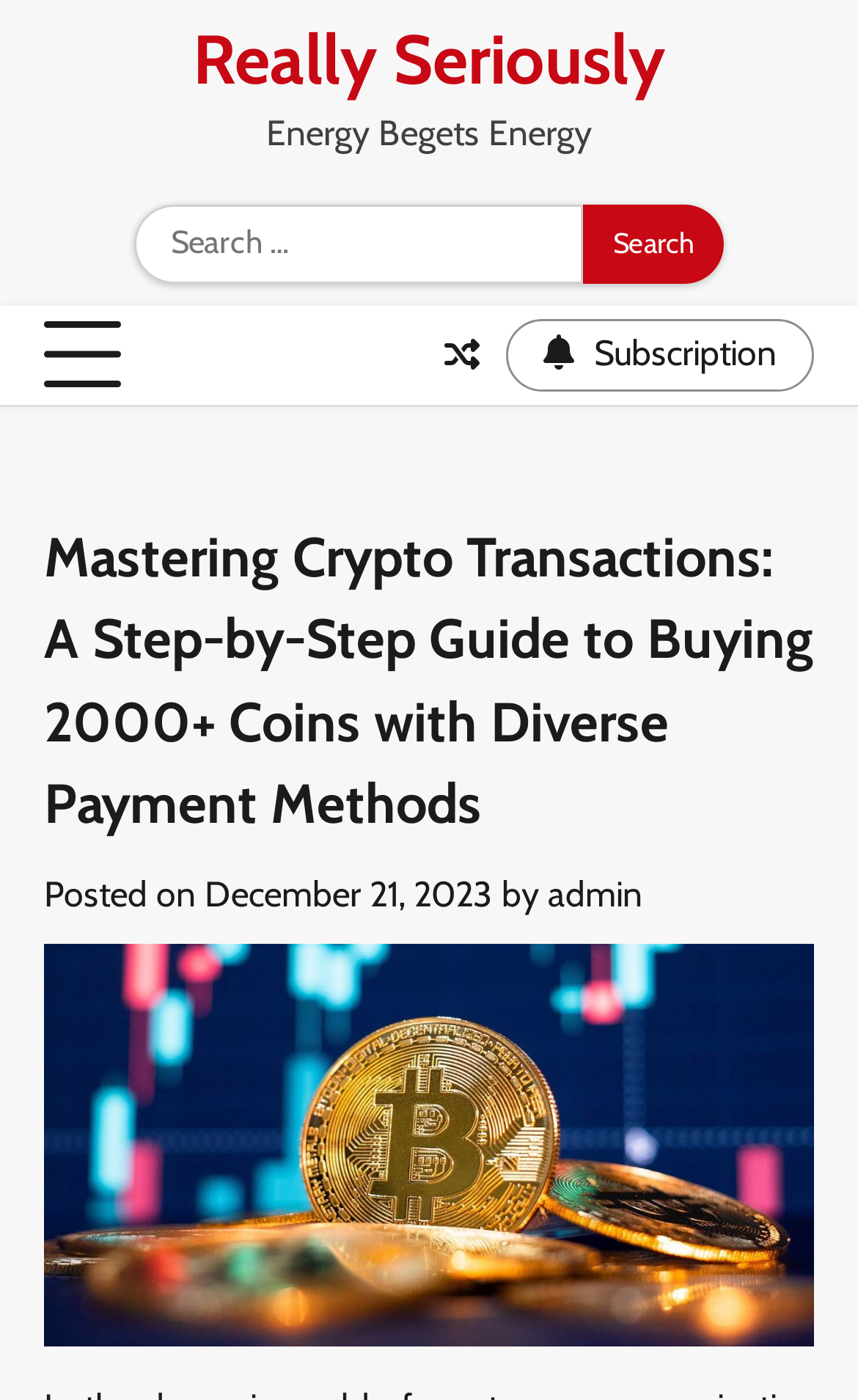Respond with a single word or short phrase to the following question: 
What is the author of the latest article?

admin